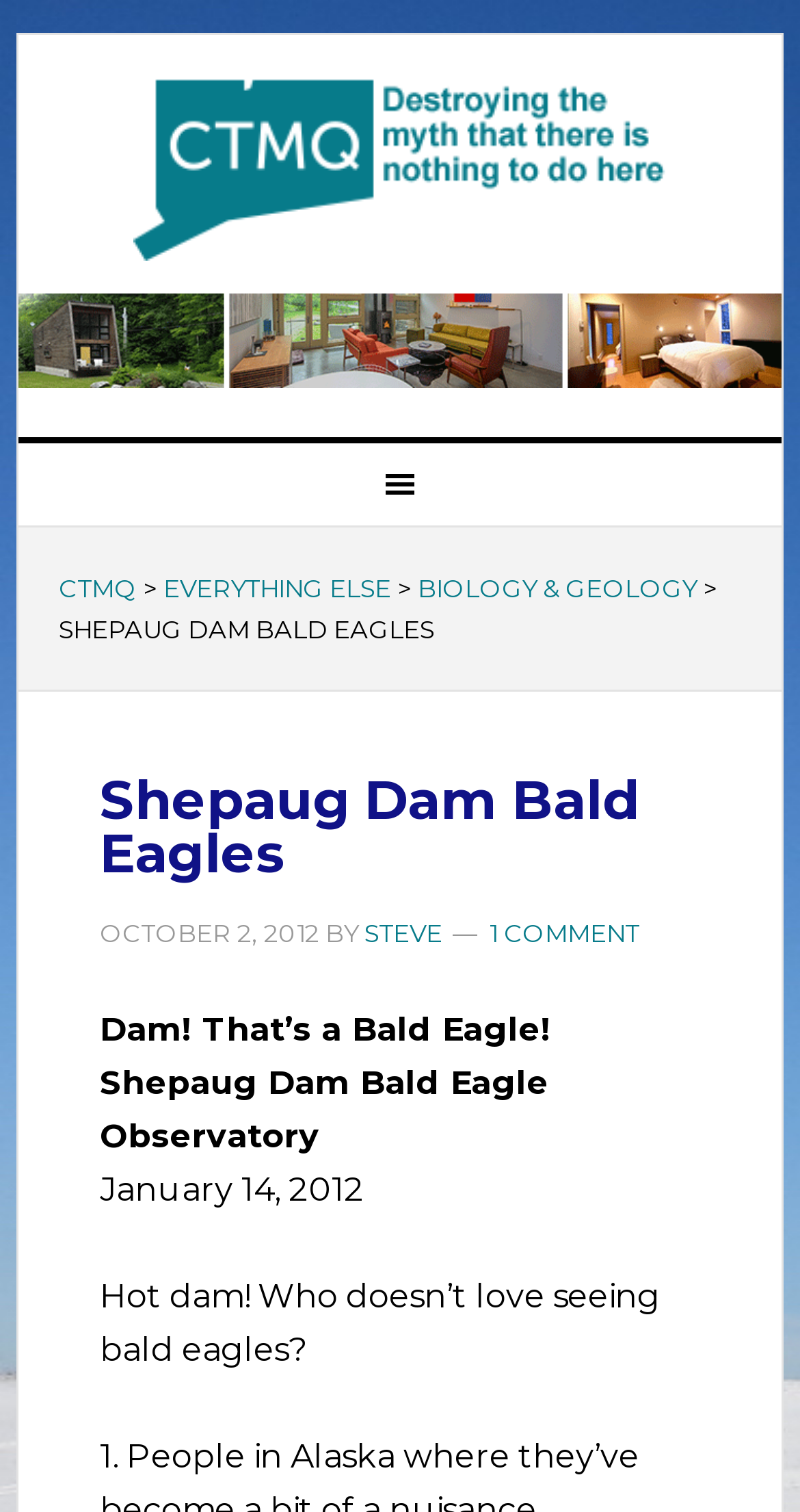Locate the bounding box coordinates of the element to click to perform the following action: 'view Bridge Spike Dagger'. The coordinates should be given as four float values between 0 and 1, in the form of [left, top, right, bottom].

None